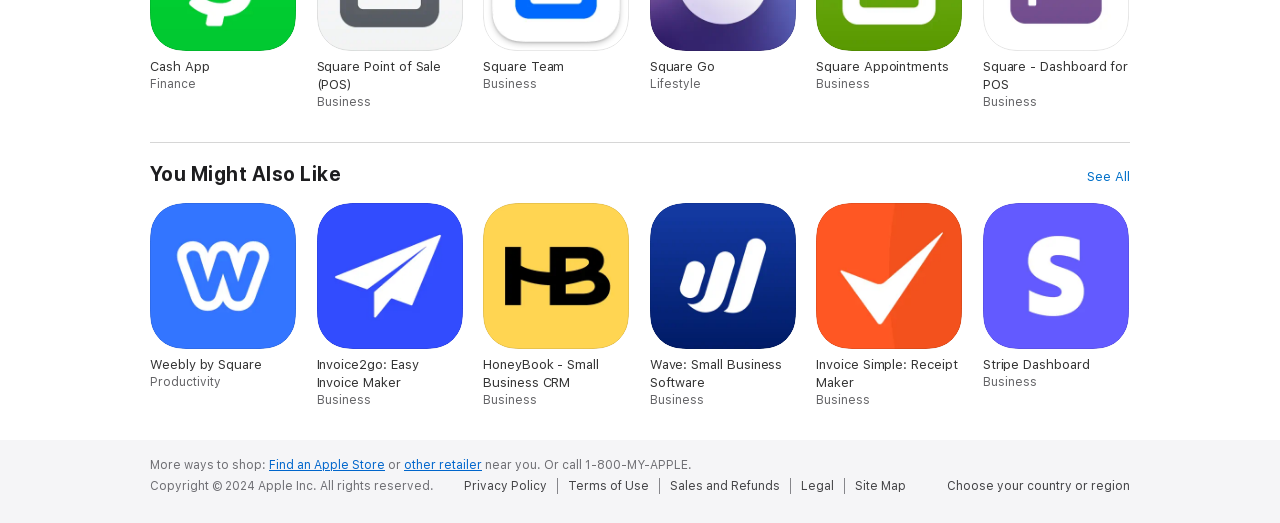Could you indicate the bounding box coordinates of the region to click in order to complete this instruction: "Explore 'Wave: Small Business Software'".

[0.508, 0.387, 0.623, 0.779]